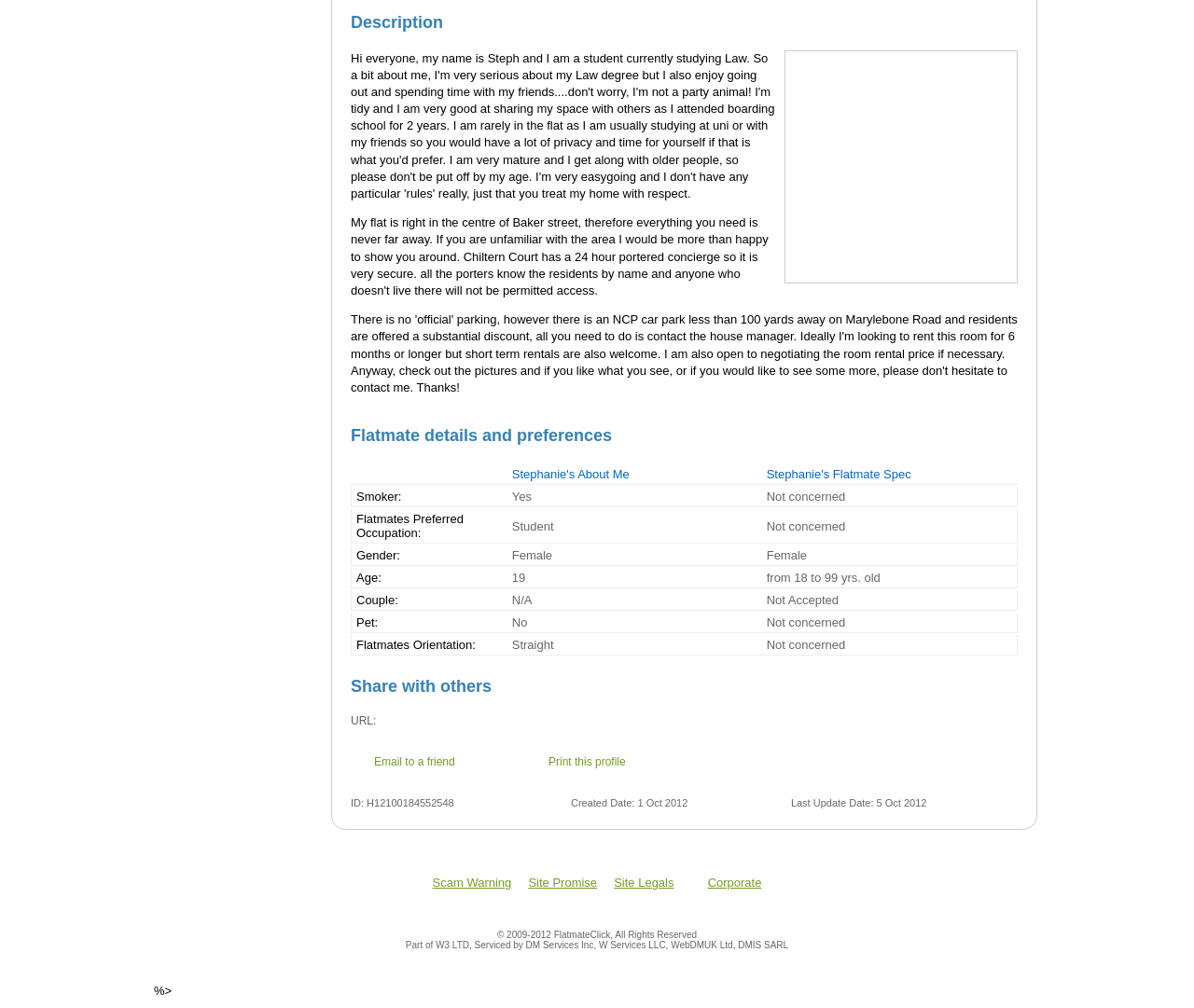Using the description "Site Legals", predict the bounding box of the relevant HTML element.

[0.514, 0.869, 0.564, 0.883]